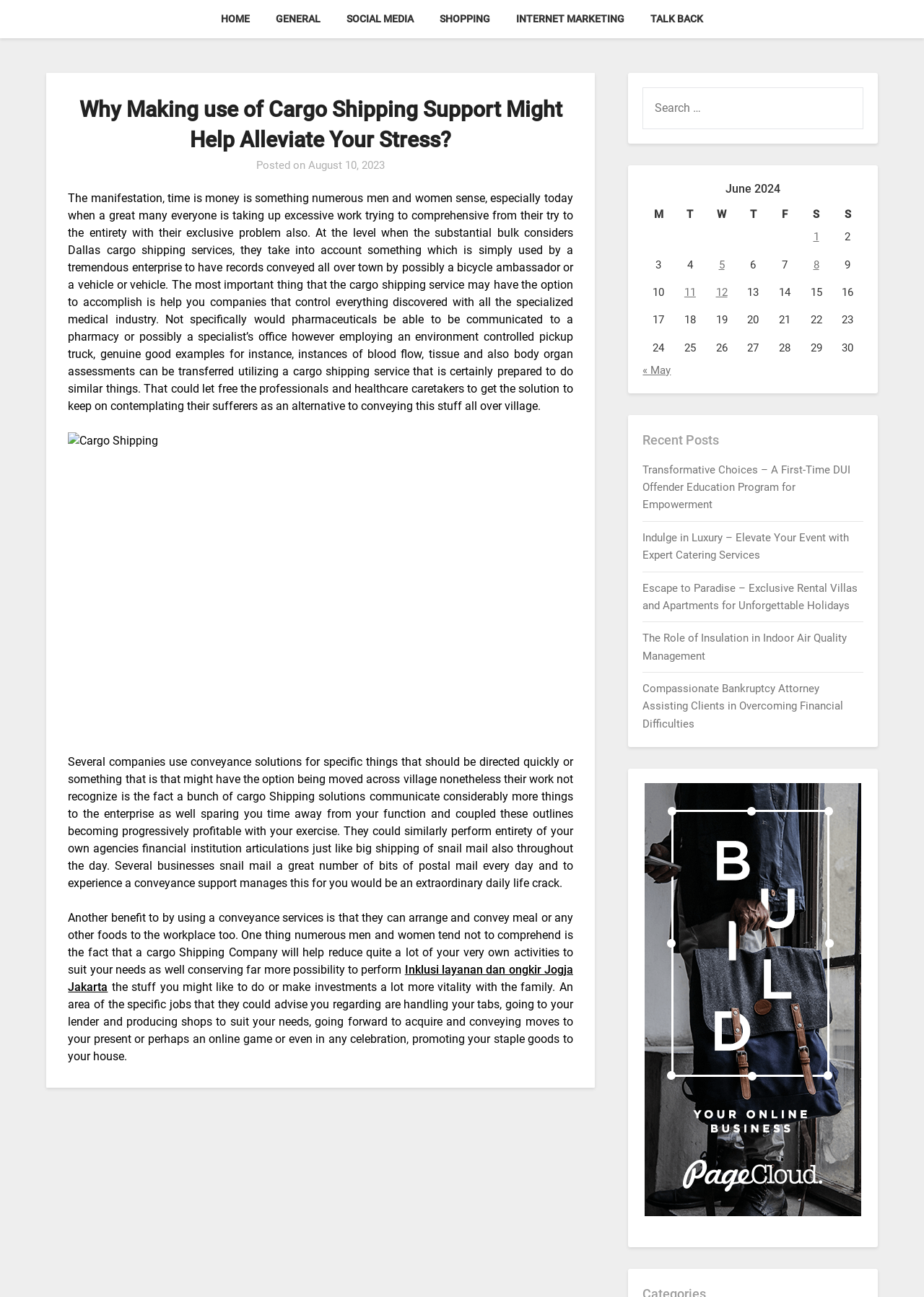Please determine the bounding box coordinates of the element's region to click in order to carry out the following instruction: "Search for something". The coordinates should be four float numbers between 0 and 1, i.e., [left, top, right, bottom].

[0.696, 0.067, 0.934, 0.099]